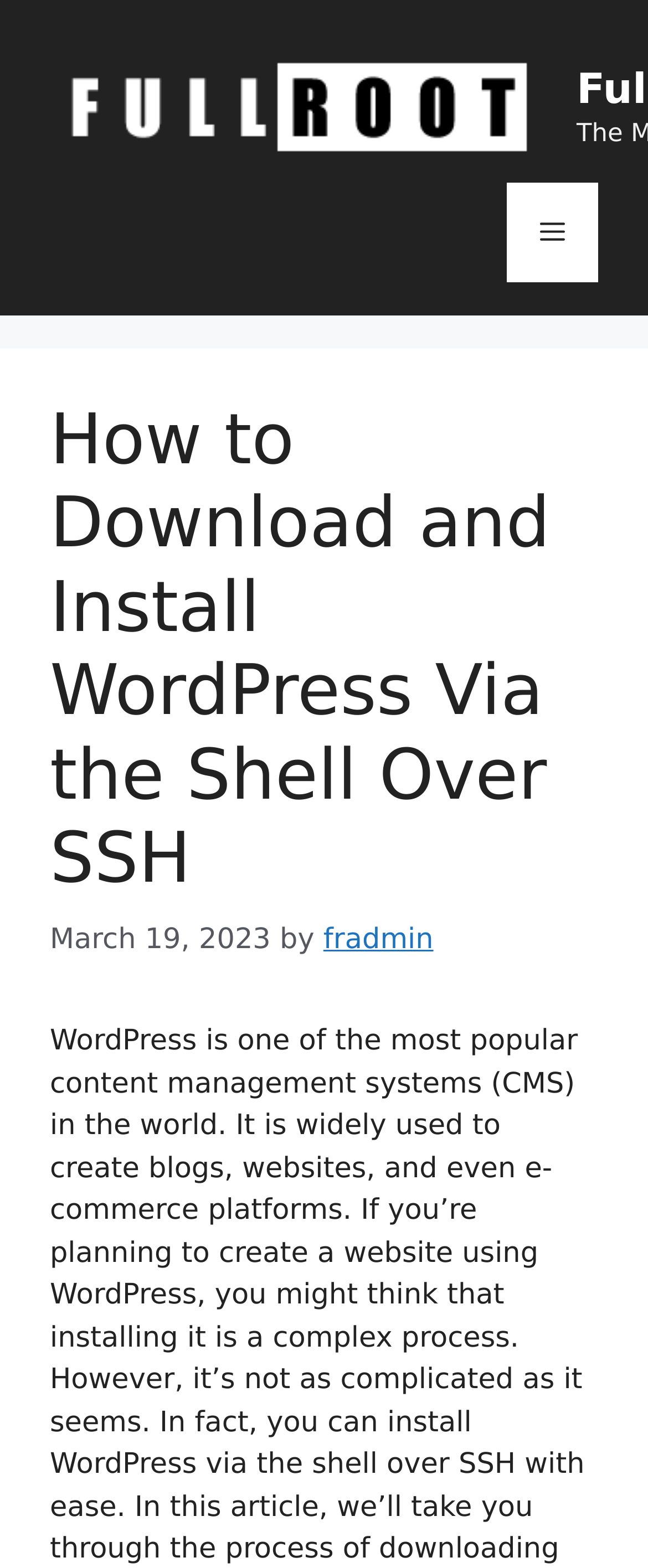Determine the bounding box coordinates for the UI element with the following description: "Menu". The coordinates should be four float numbers between 0 and 1, represented as [left, top, right, bottom].

[0.782, 0.116, 0.923, 0.18]